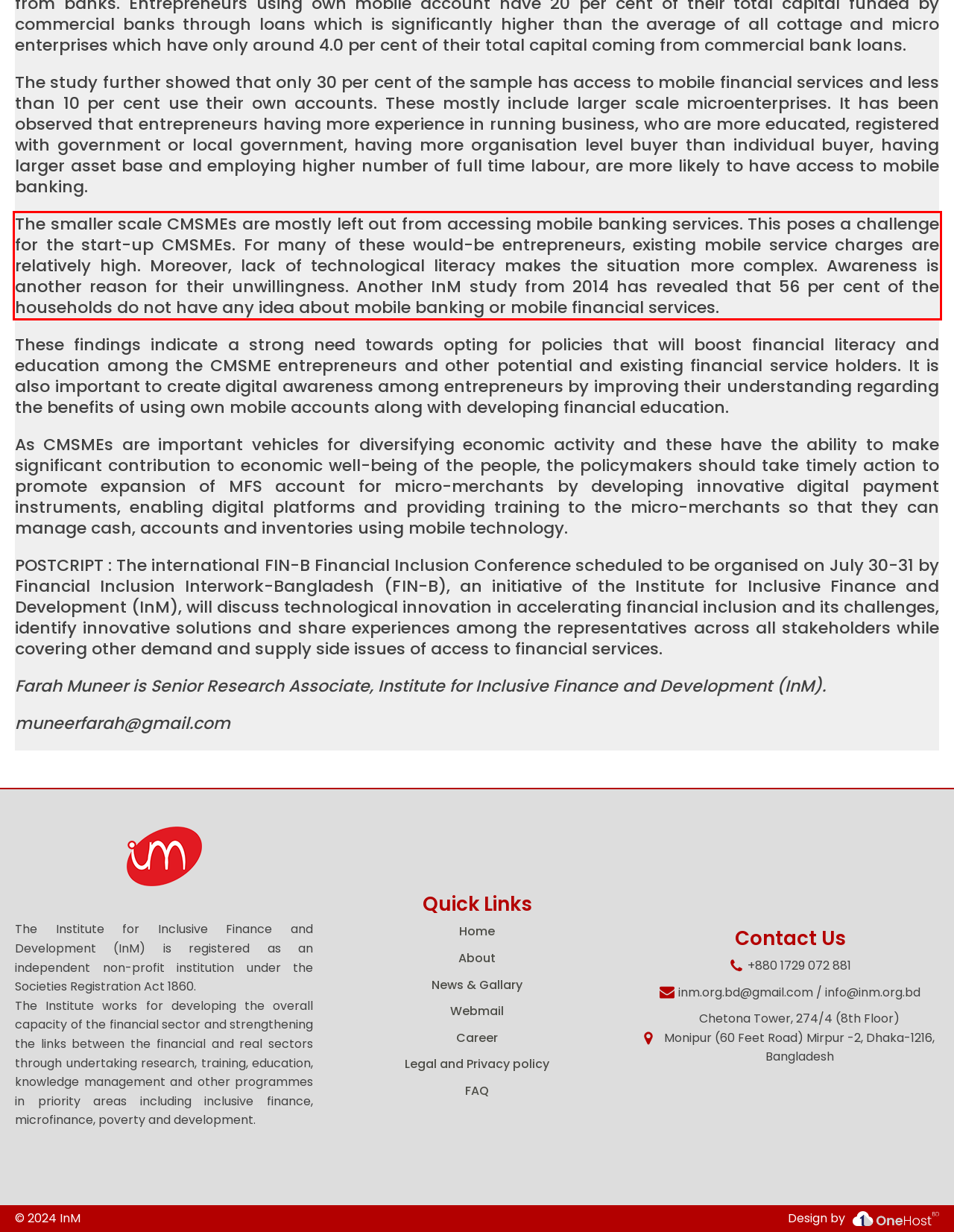Identify the text inside the red bounding box in the provided webpage screenshot and transcribe it.

The smaller scale CMSMEs are mostly left out from accessing mobile banking services. This poses a challenge for the start-up CMSMEs. For many of these would-be entrepreneurs, existing mobile service charges are relatively high. Moreover, lack of technological literacy makes the situation more complex. Awareness is another reason for their unwillingness. Another InM study from 2014 has revealed that 56 per cent of the households do not have any idea about mobile banking or mobile financial services.